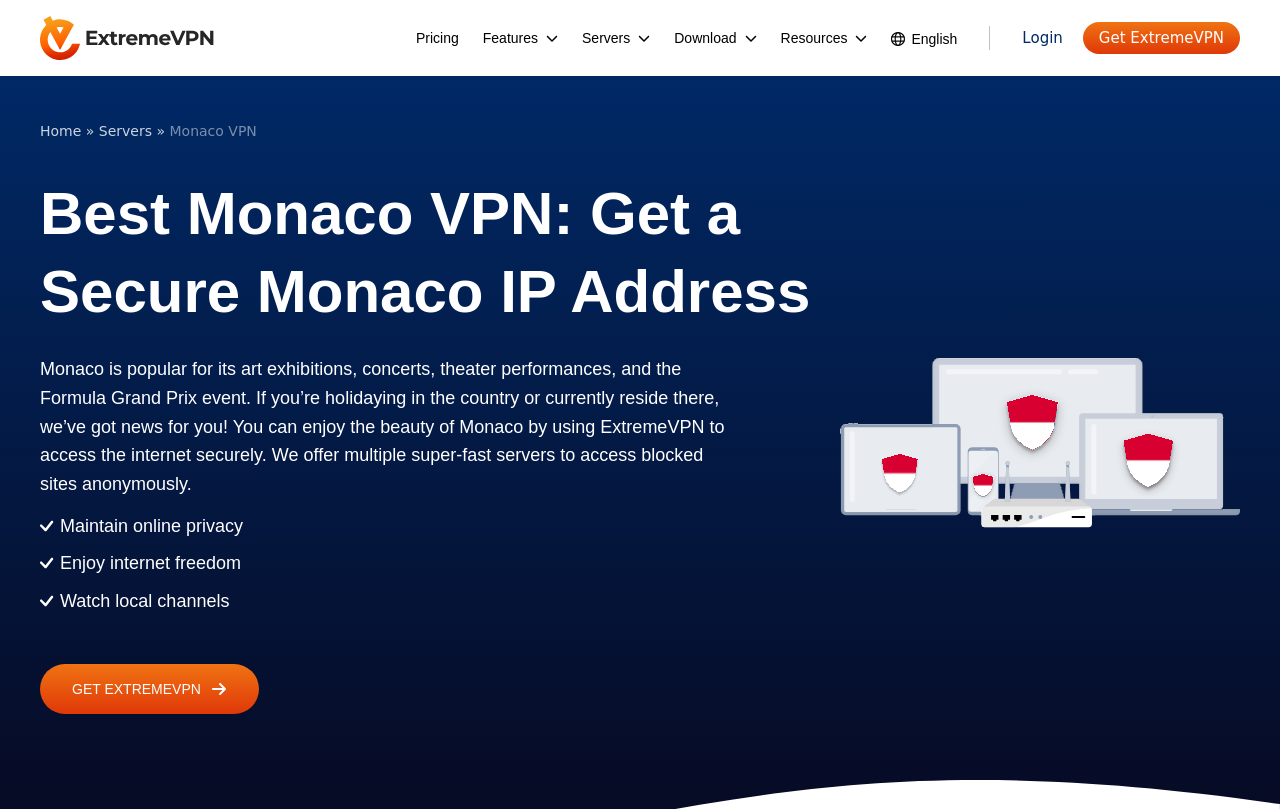Find the bounding box coordinates of the clickable area required to complete the following action: "Click the GET EXTREMEVPN button".

[0.031, 0.821, 0.202, 0.883]